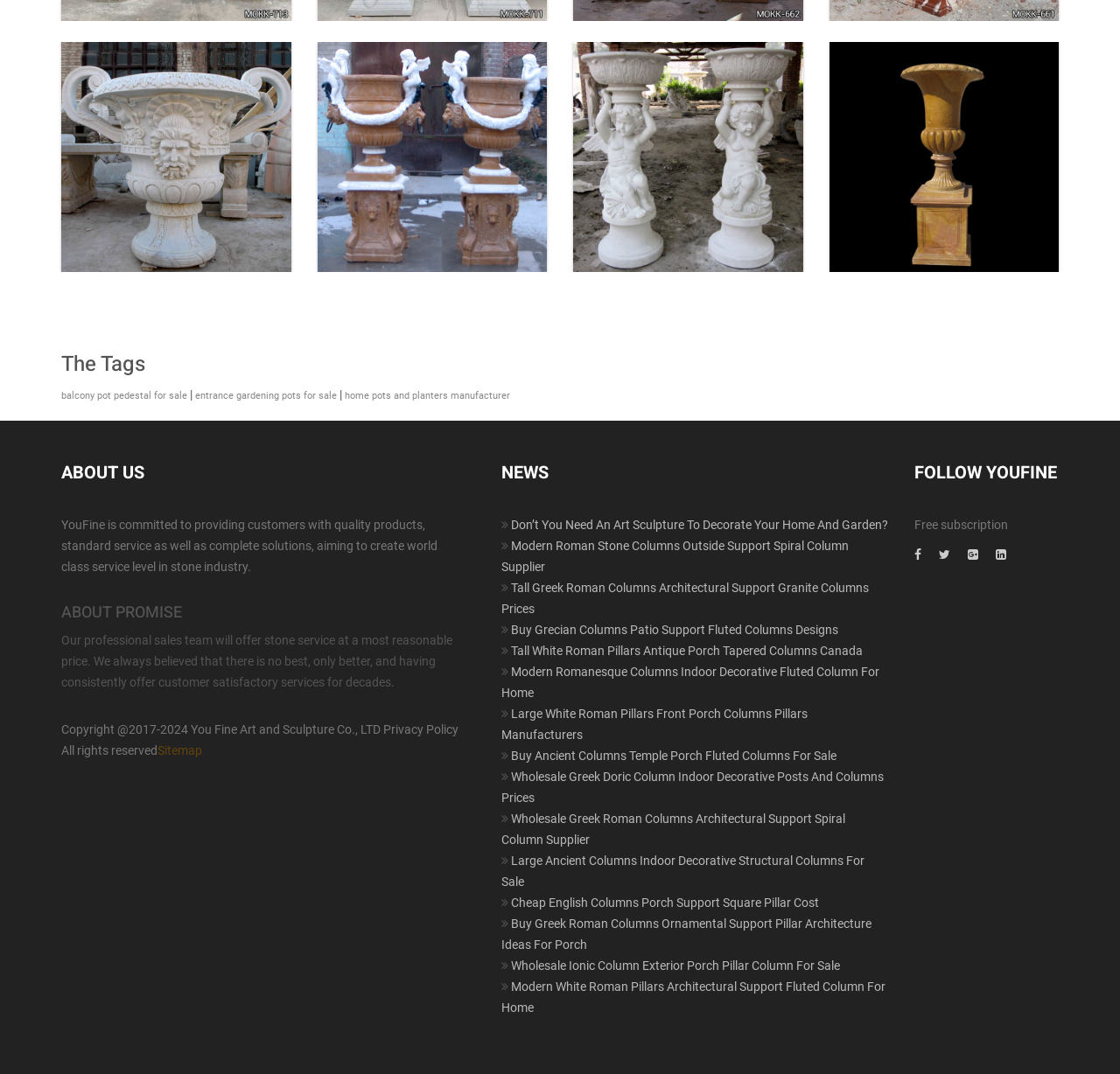Please identify the bounding box coordinates of the area that needs to be clicked to follow this instruction: "Read about YouFine's commitment to providing quality products and services".

[0.055, 0.482, 0.391, 0.535]